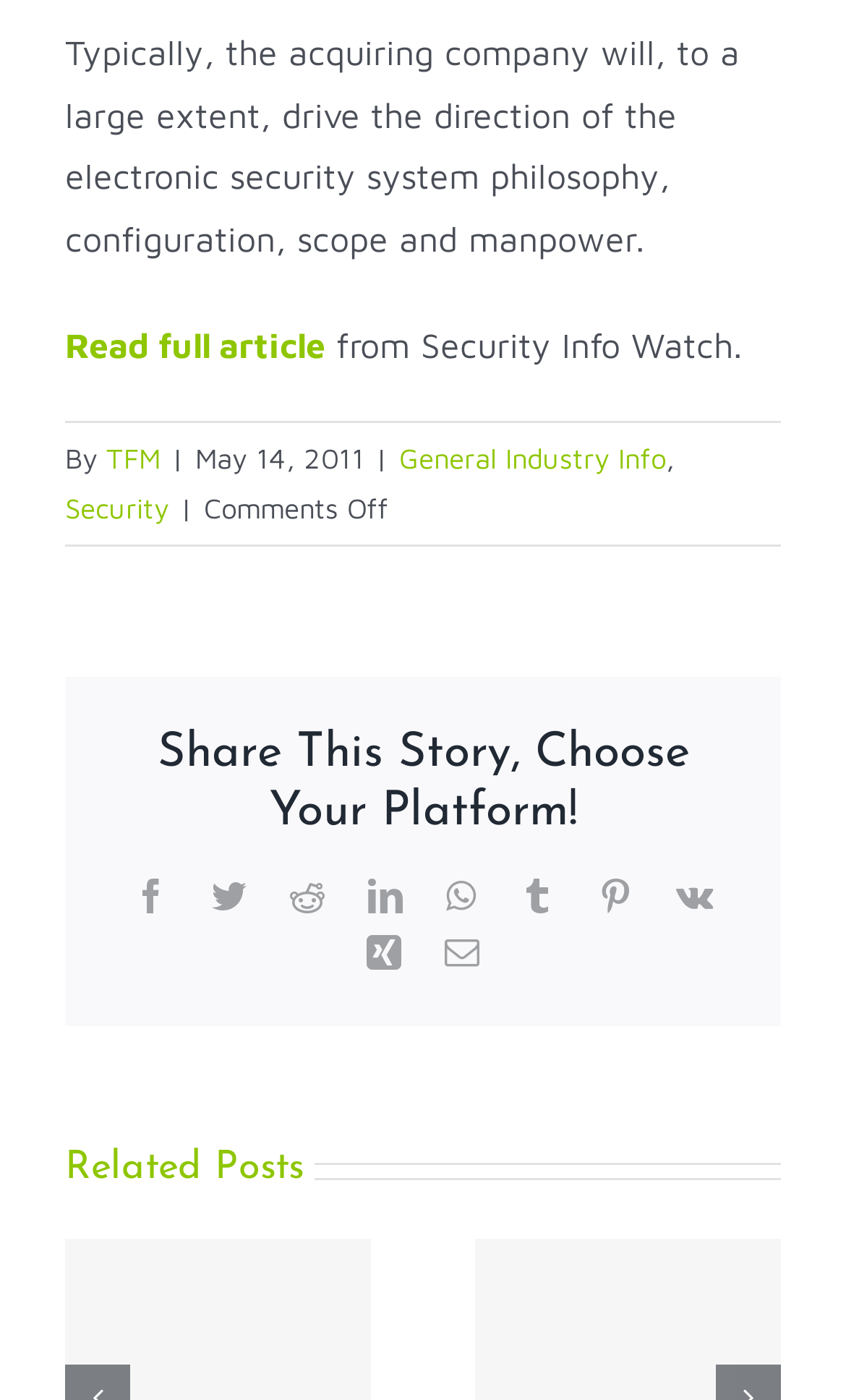Pinpoint the bounding box coordinates for the area that should be clicked to perform the following instruction: "View related post about Enhancing school safety through cross-functional responsibility".

[0.334, 0.813, 0.427, 0.869]